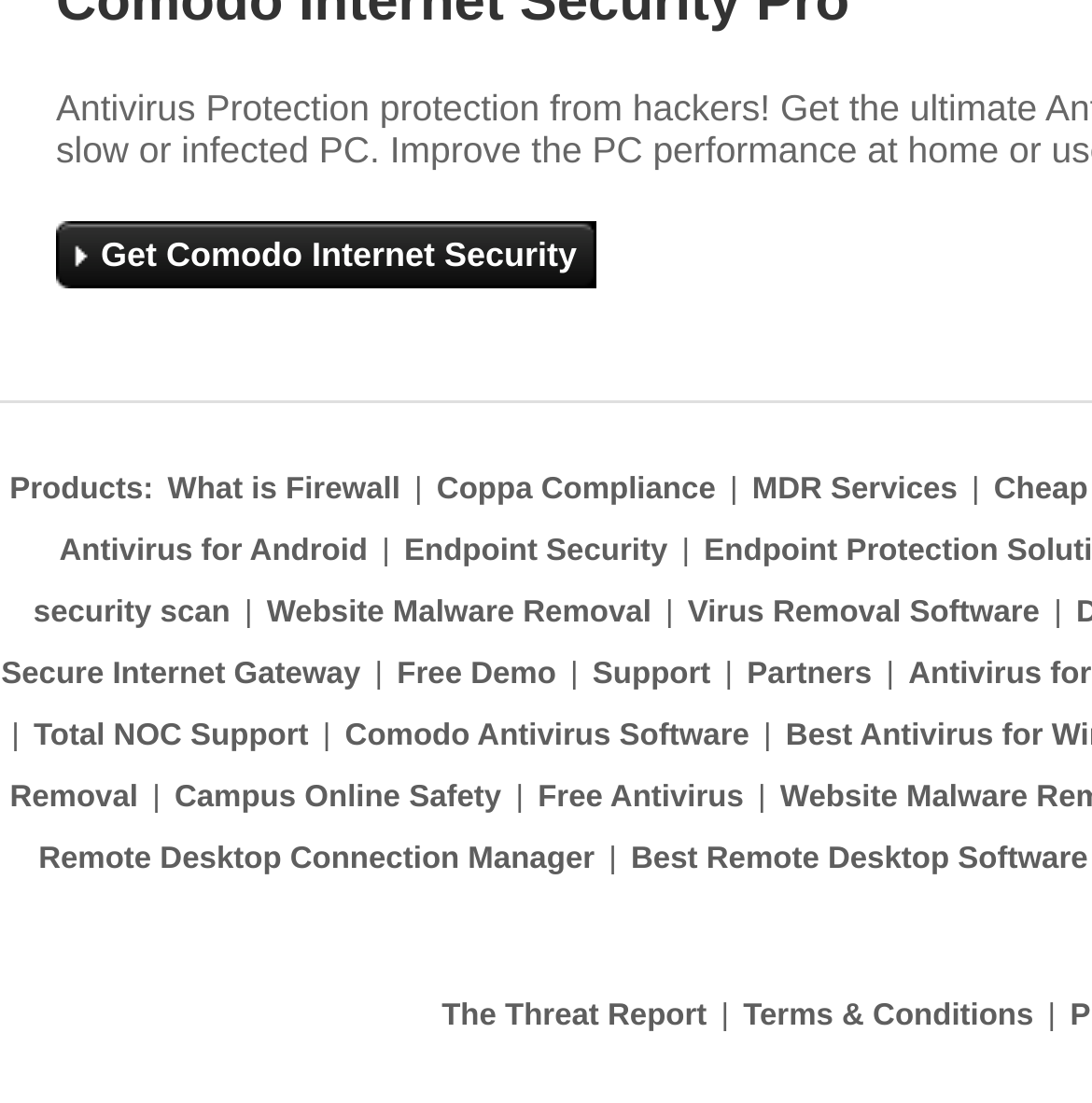Analyze the image and answer the question with as much detail as possible: 
What is the purpose of the 'Free Demo' link?

The 'Free Demo' link allows users to try a product or service offered by the company, possibly to evaluate its features and functionality before making a purchase.